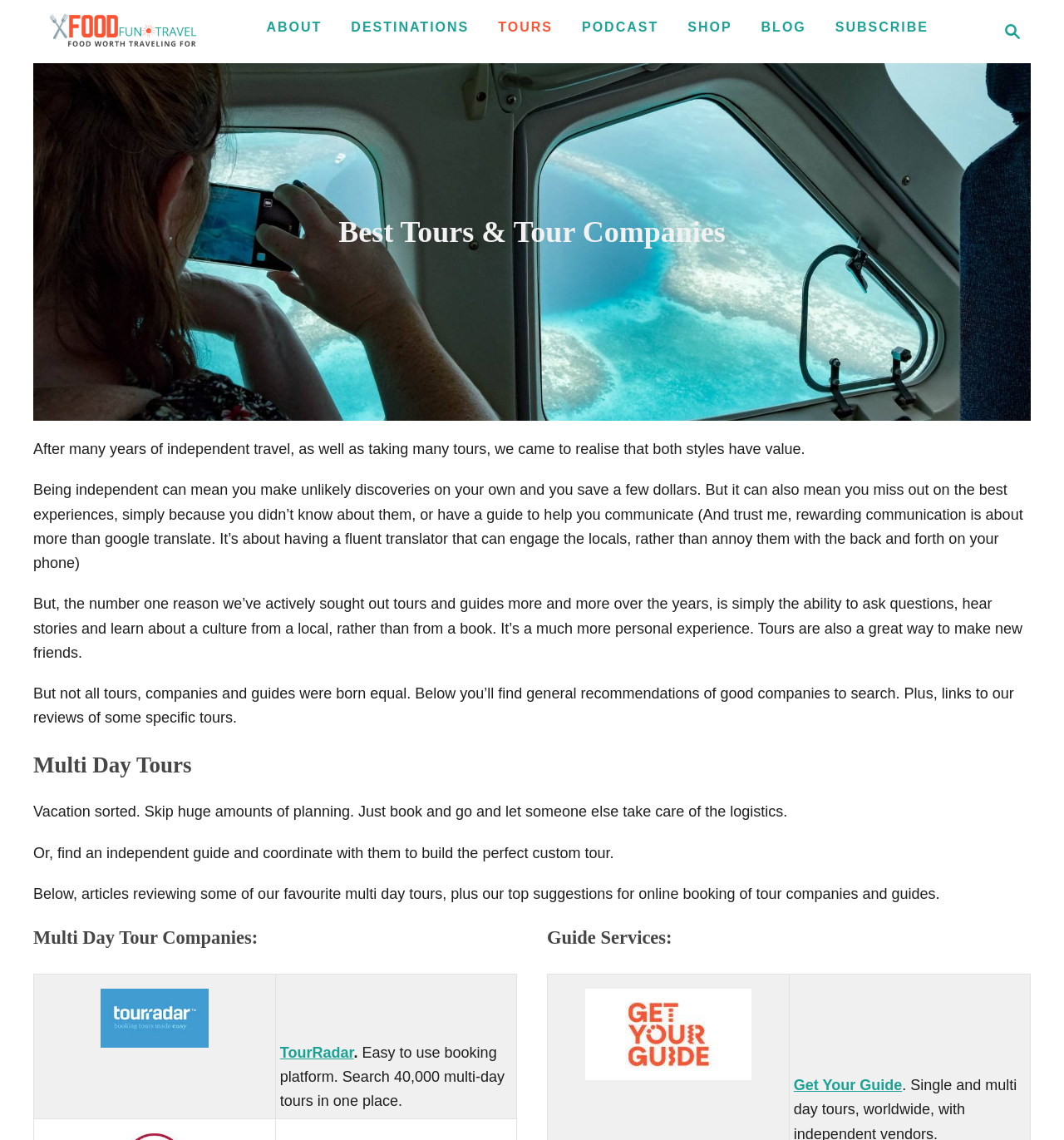Identify the bounding box coordinates for the UI element that matches this description: "Destinations".

[0.322, 0.01, 0.449, 0.038]